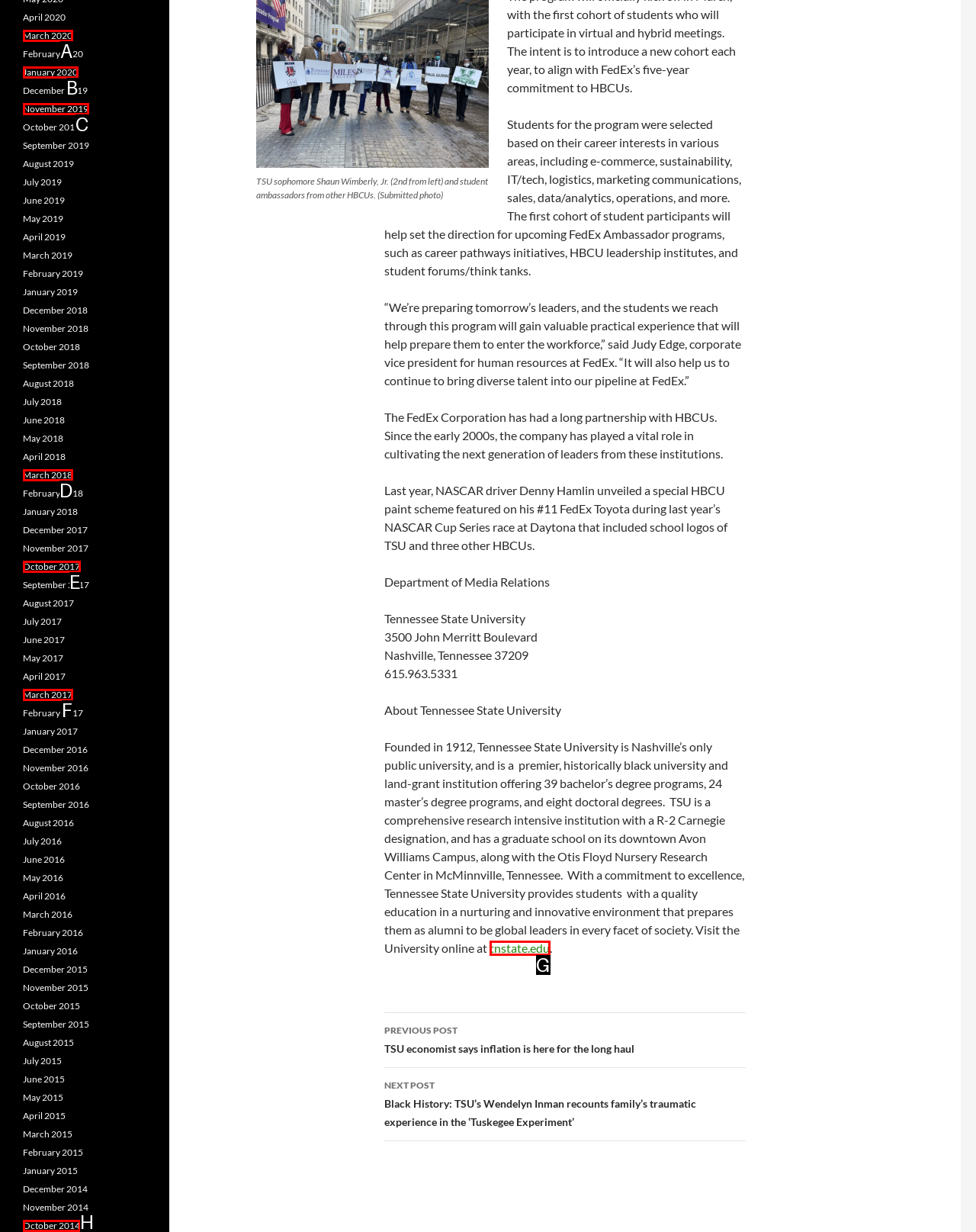From the provided options, which letter corresponds to the element described as: tnstate.edu
Answer with the letter only.

G